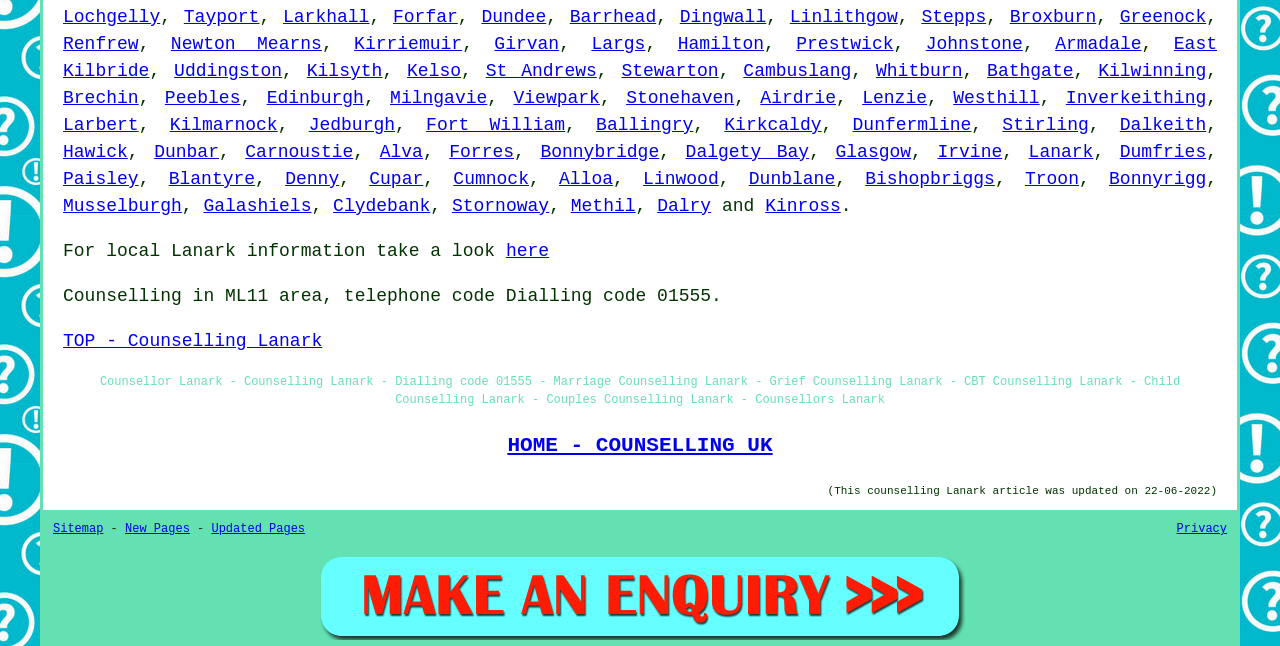What is the last location listed?
Please provide a single word or phrase in response based on the screenshot.

Dumfries